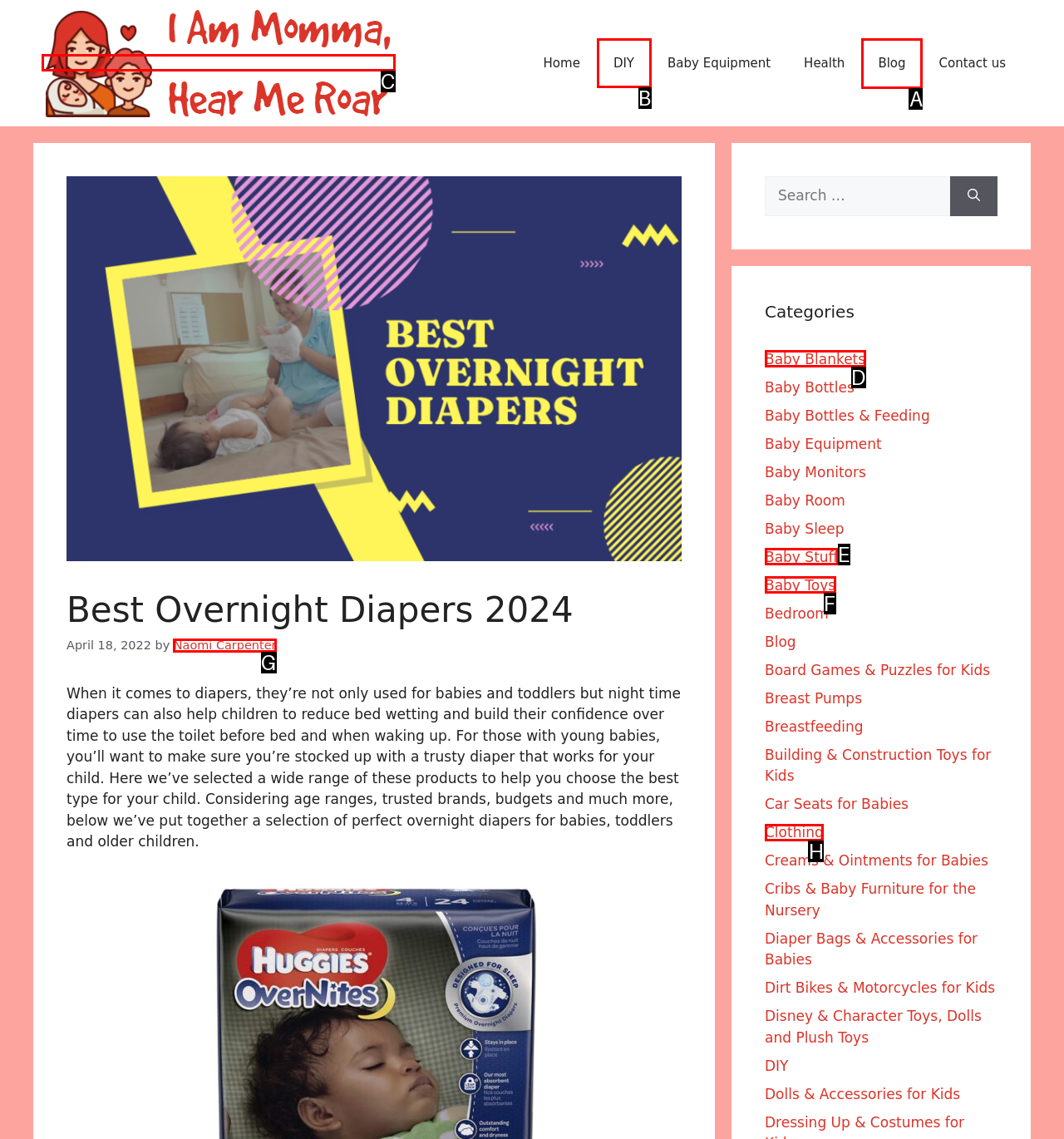Tell me which one HTML element I should click to complete the following task: Go to the DIY page
Answer with the option's letter from the given choices directly.

B